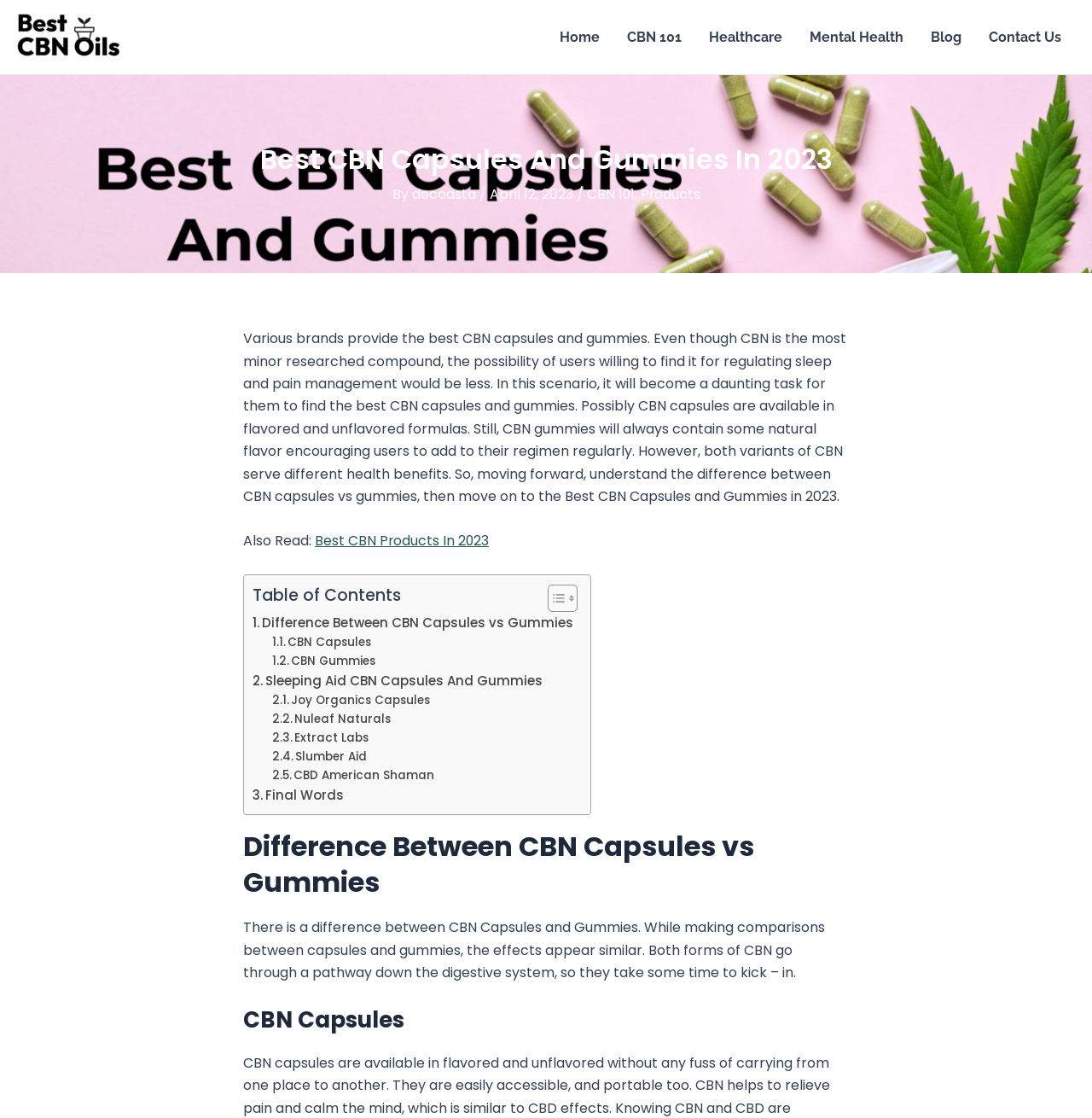Please locate the clickable area by providing the bounding box coordinates to follow this instruction: "Visit the 'Contact Us' page".

[0.893, 0.003, 0.984, 0.064]